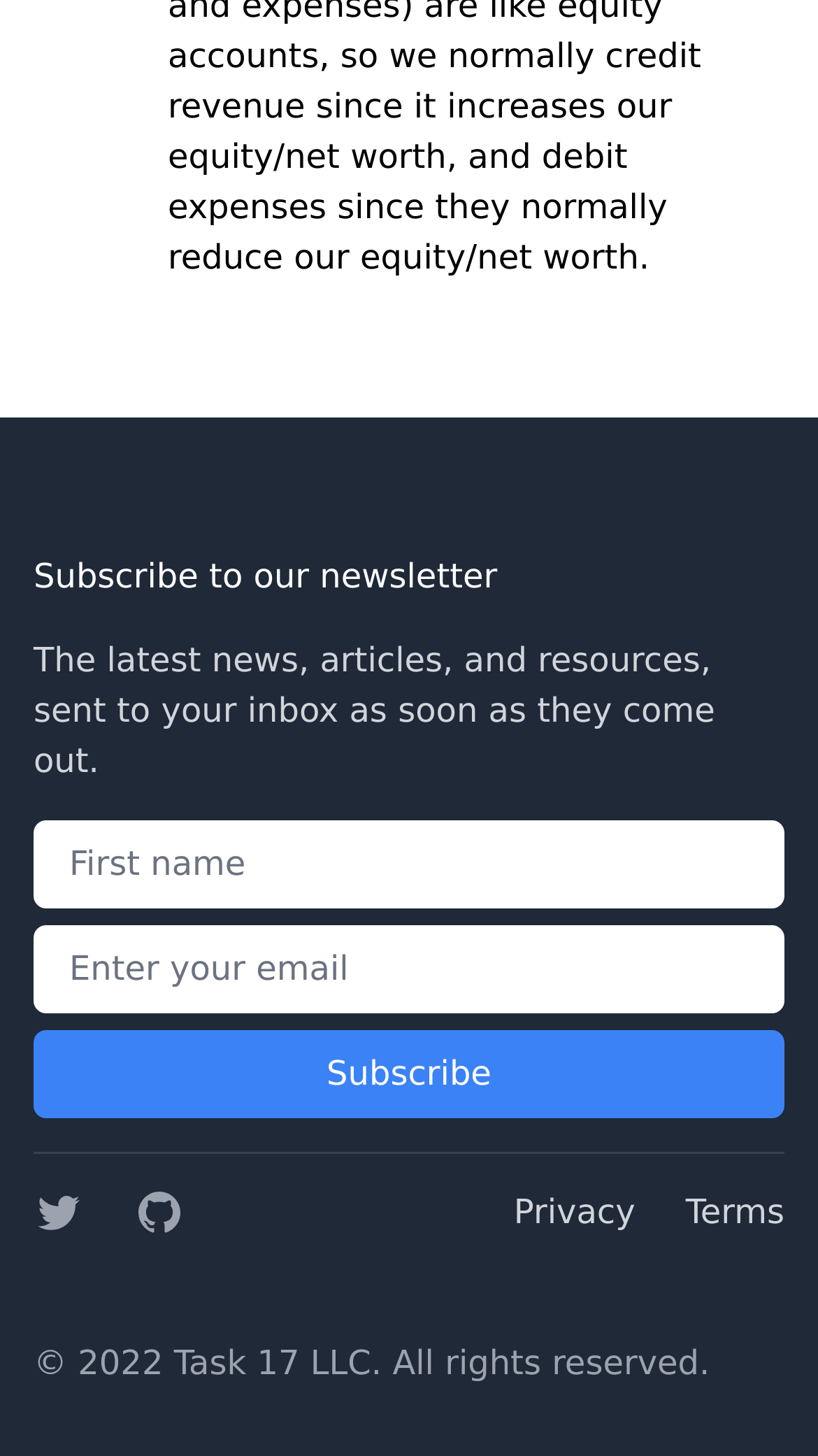What is the purpose of the form?
From the image, respond with a single word or phrase.

Subscribe to newsletter